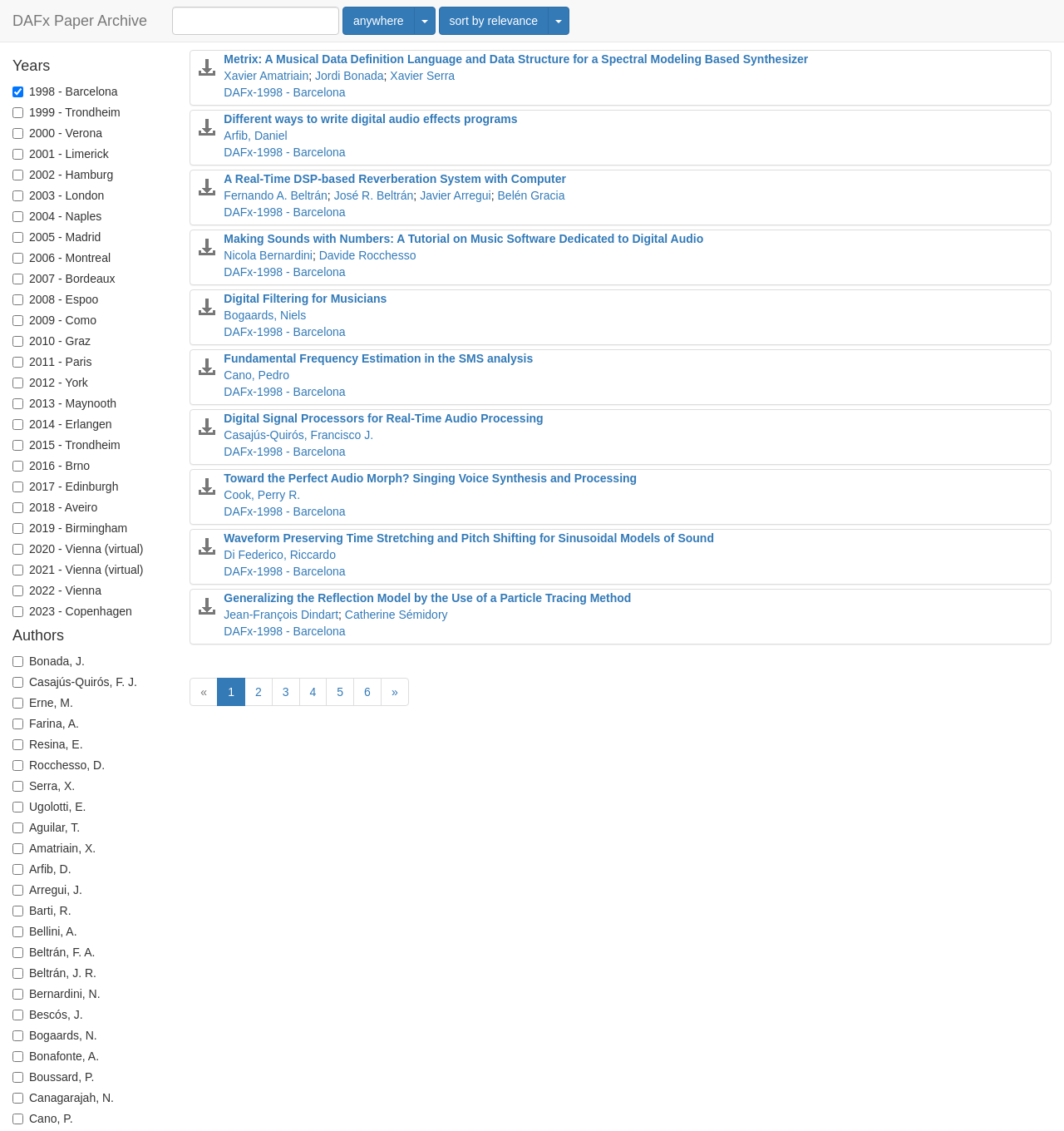Show the bounding box coordinates of the region that should be clicked to follow the instruction: "Sort papers by relevance."

[0.412, 0.006, 0.516, 0.031]